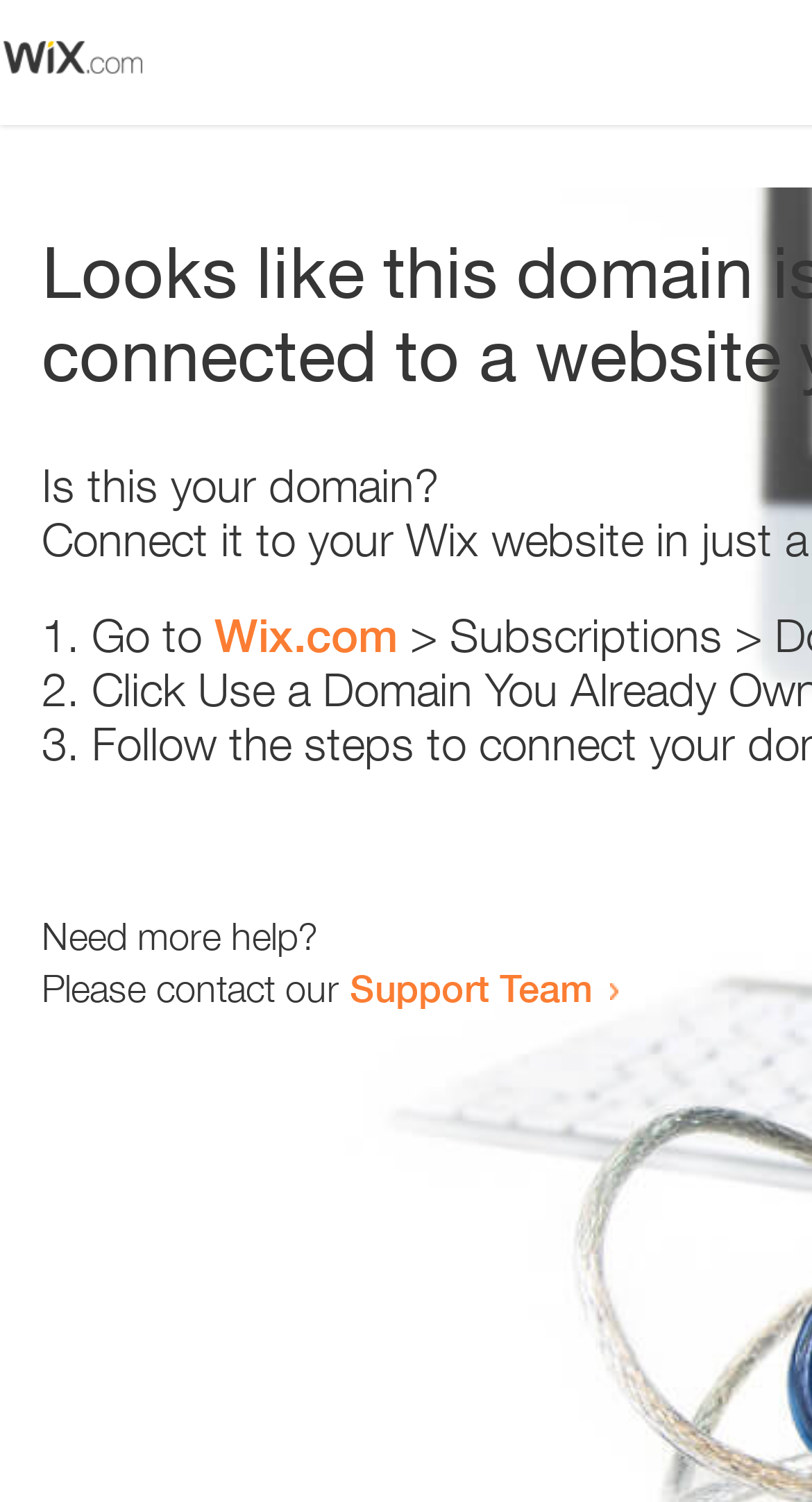What is the text above the first list marker?
Look at the image and answer the question with a single word or phrase.

Is this your domain?